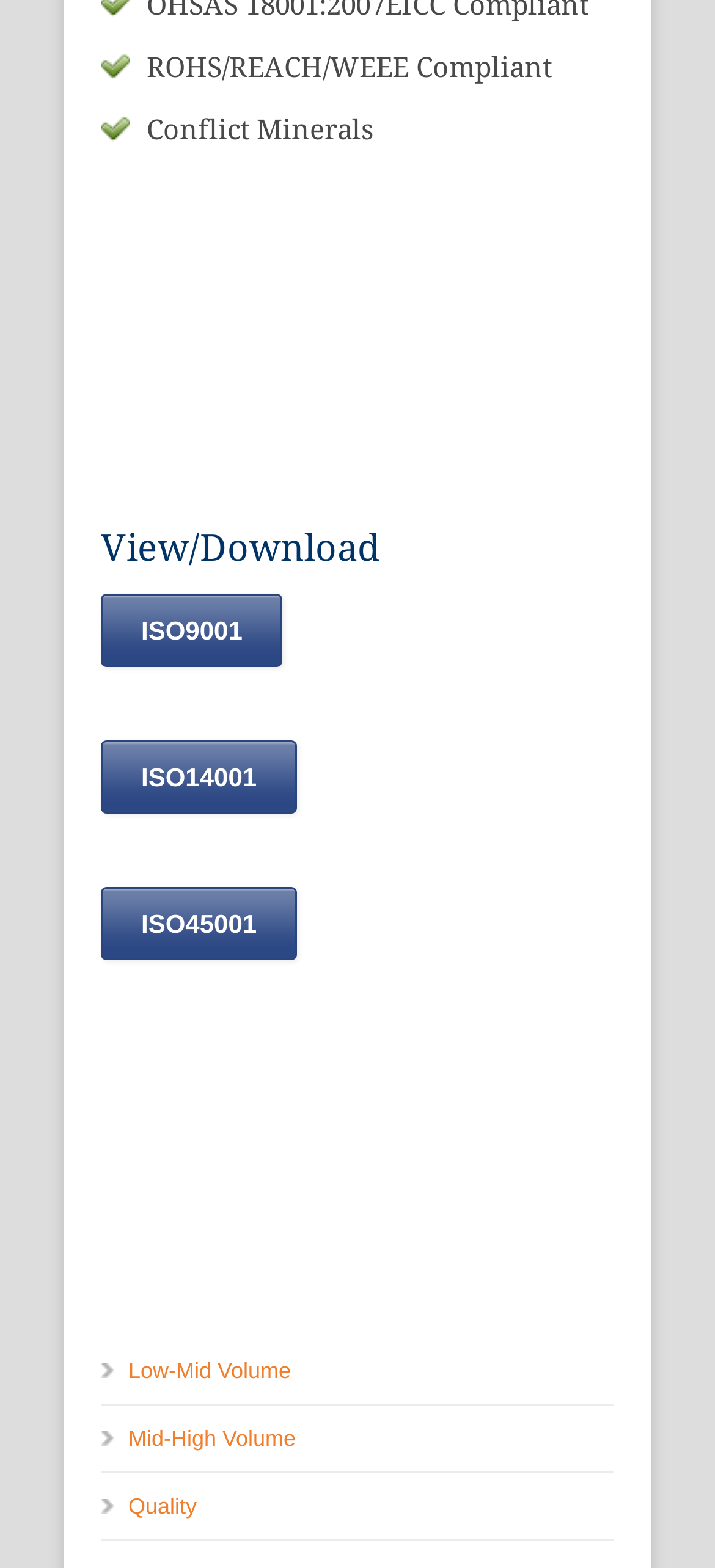Examine the screenshot and answer the question in as much detail as possible: What is the last link in the 'View/Download' section?

The last link in the 'View/Download' section is 'Quality', which is indicated by the link element 'Quality' at the bottom of the section.